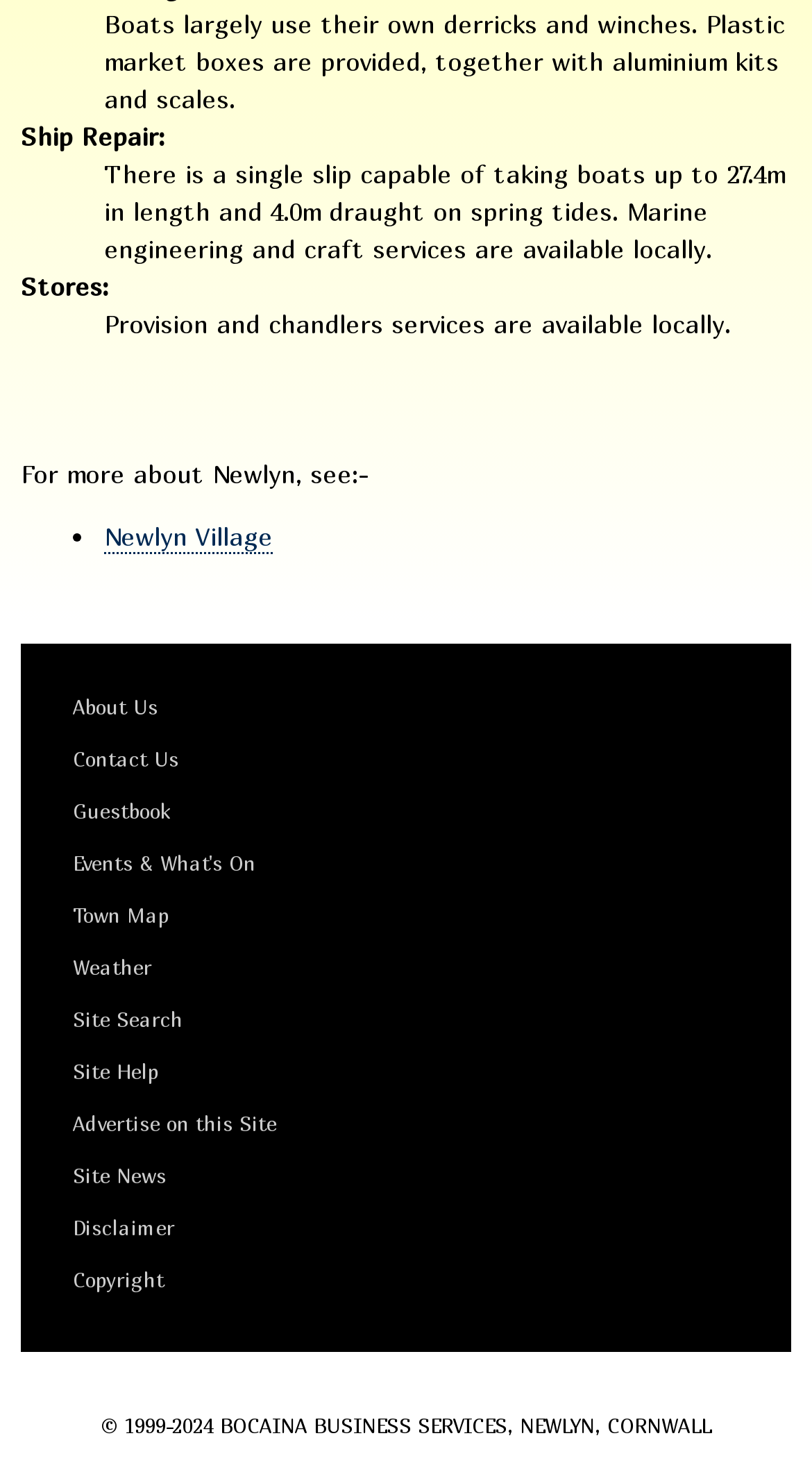How many links are available in the footer section?
Look at the image and respond with a one-word or short-phrase answer.

11